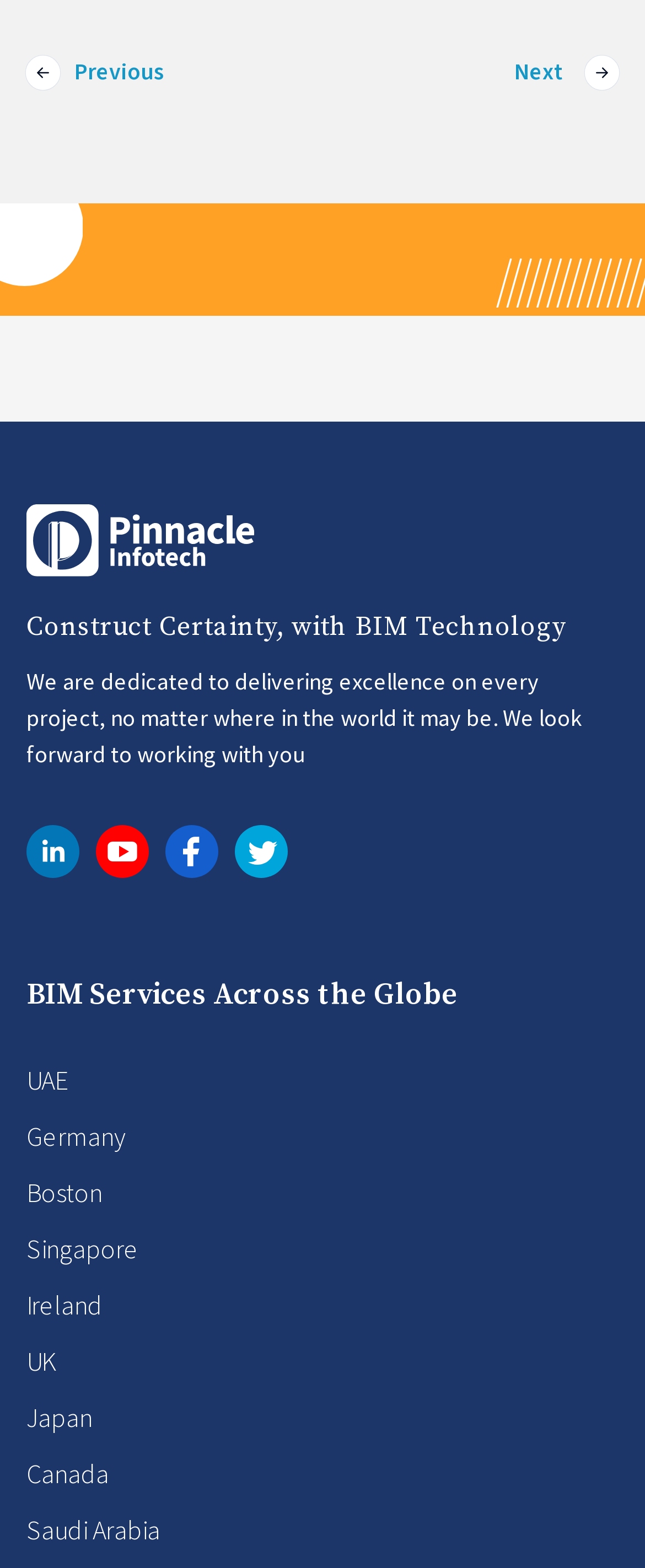Please identify the coordinates of the bounding box for the clickable region that will accomplish this instruction: "Visit the LinkedIn page".

[0.041, 0.53, 0.123, 0.551]